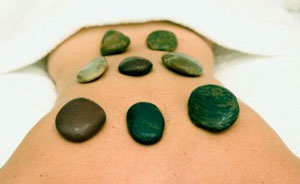Please provide a comprehensive response to the question based on the details in the image: What is the color of the towel?

The towel covering the person is soft and white, which adds to the serene and tranquil atmosphere of the massage therapy session. The white color of the towel also provides a clean and hygienic appearance, which is important in a therapeutic setting.